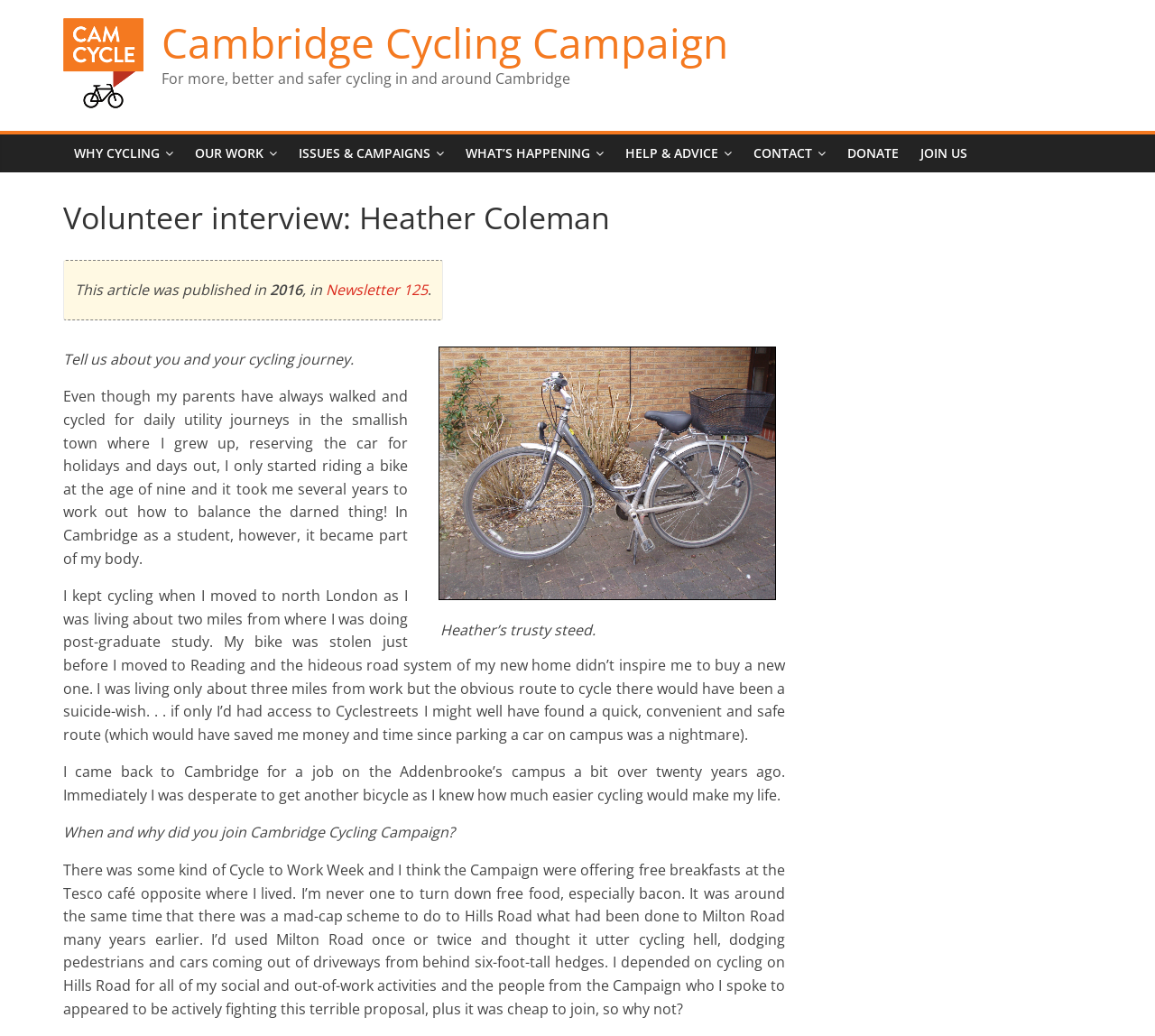Based on the visual content of the image, answer the question thoroughly: What is the age when Heather started riding a bike?

I found the answer by reading the text in the webpage, where Heather mentions that she started riding a bike at the age of nine. This is mentioned in the second paragraph of the text.